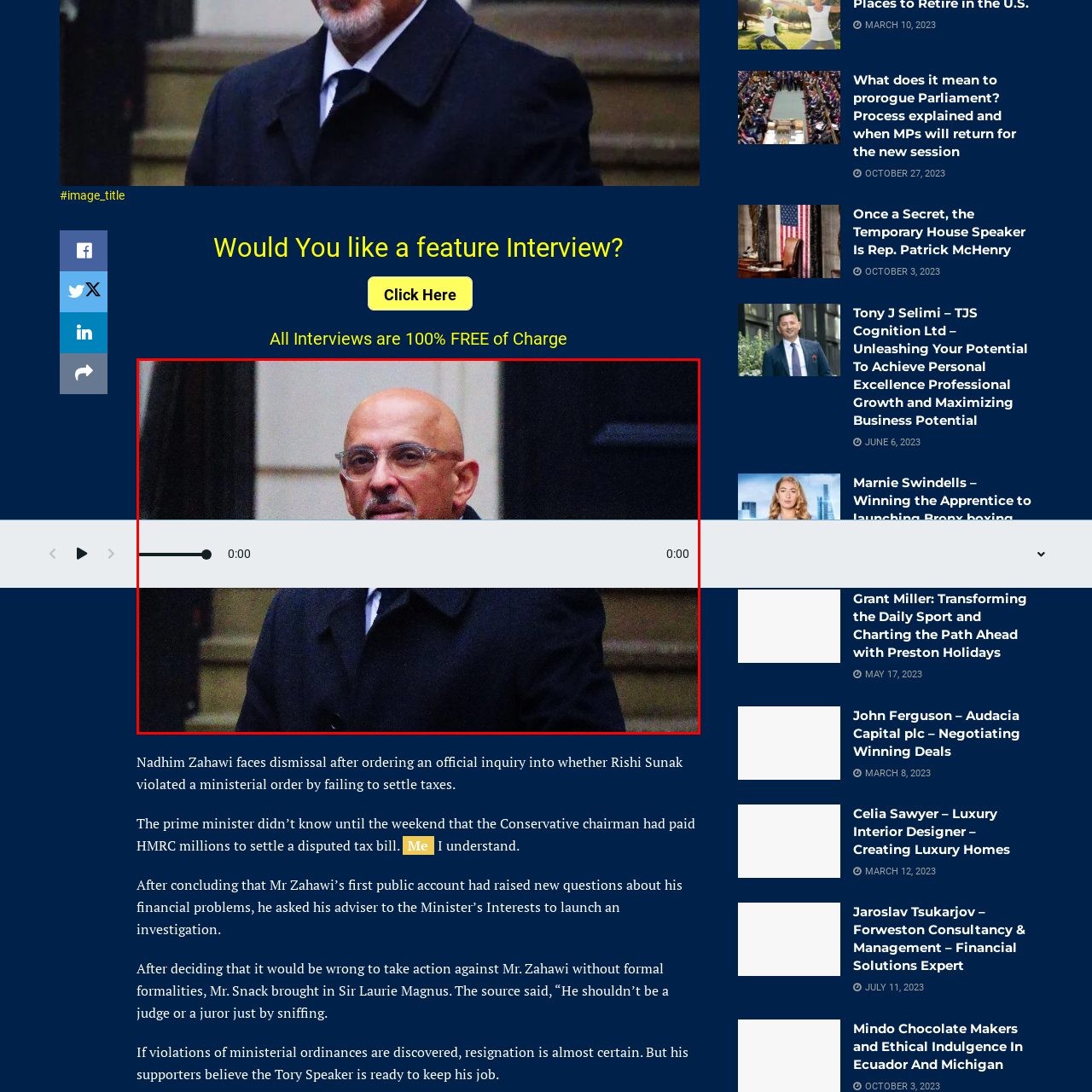Please analyze the elements within the red highlighted area in the image and provide a comprehensive answer to the following question: What is the purpose of the timeline slider?

The presence of a timeline slider and a play button in the user interface element suggests that the viewer may have the option to interact with the media related to the scene, such as playing or pausing a video or audio content.